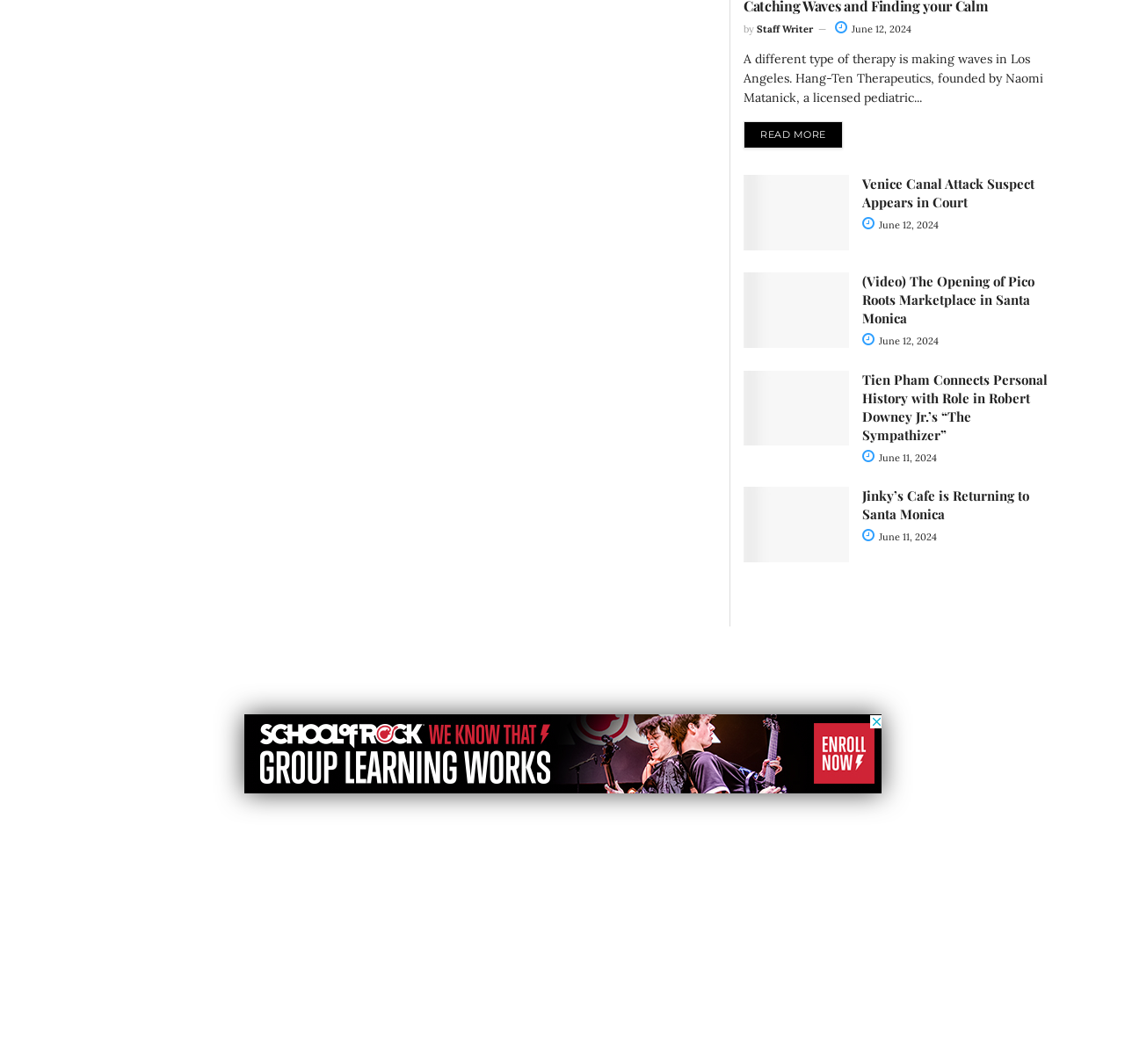What is the name of the cafe returning to Santa Monica?
Look at the screenshot and respond with one word or a short phrase.

Jinky's Cafe